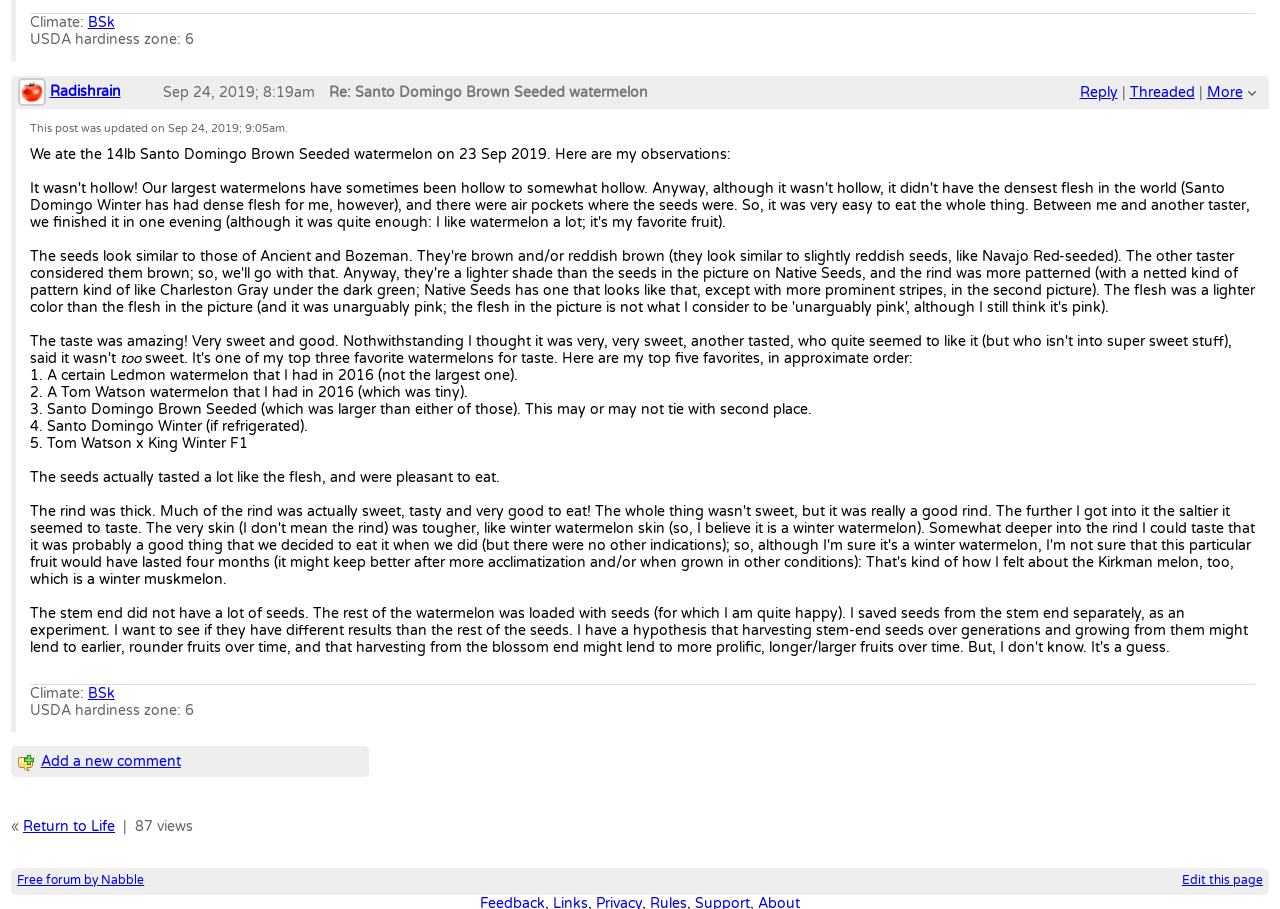Please provide a brief answer to the following inquiry using a single word or phrase:
What is the date of the post?

Sep 24, 2019